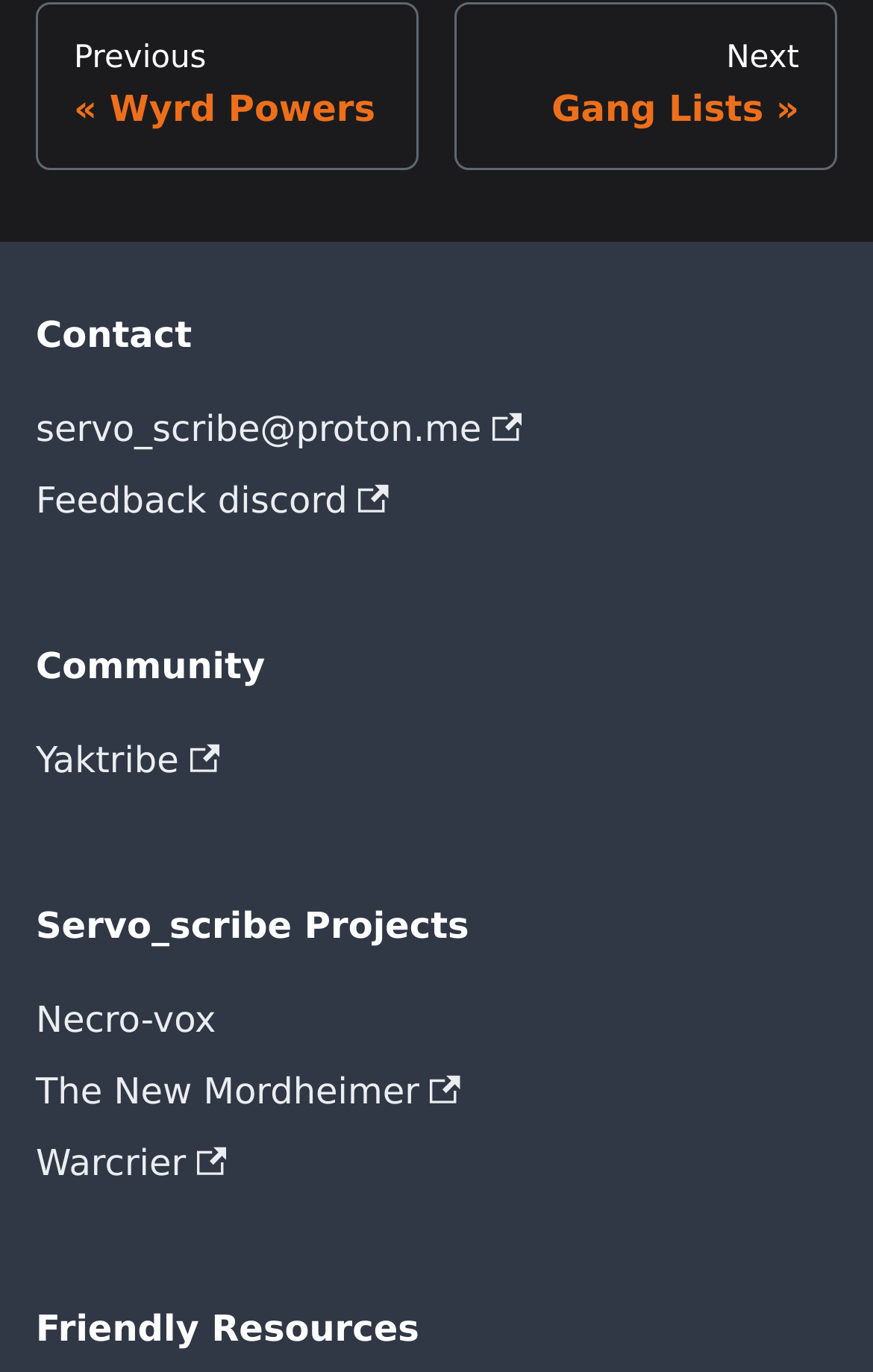Find the bounding box coordinates for the UI element whose description is: "servo_scribe@proton.me". The coordinates should be four float numbers between 0 and 1, in the format [left, top, right, bottom].

[0.041, 0.287, 0.959, 0.339]